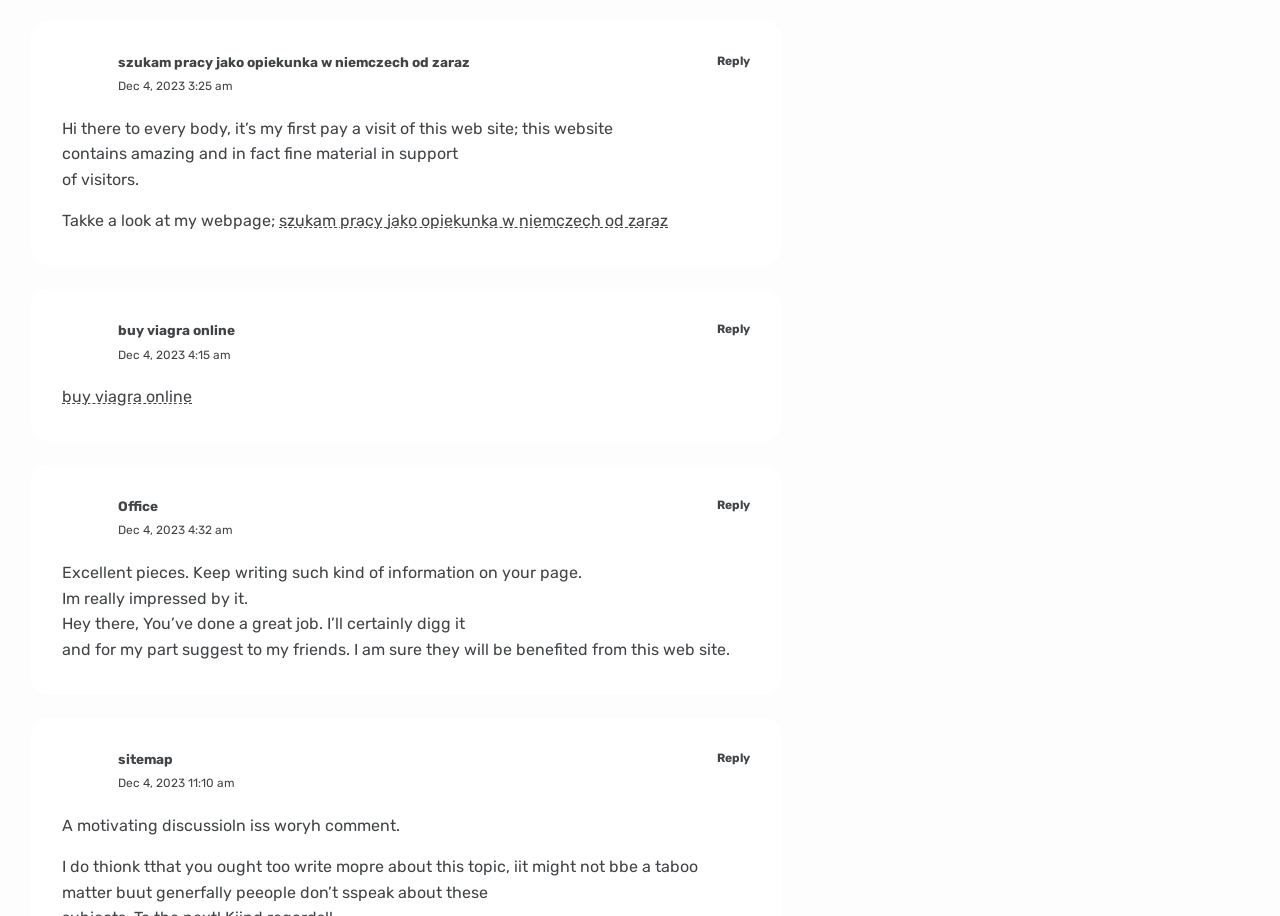Using the webpage screenshot, locate the HTML element that fits the following description and provide its bounding box: "Dec 4, 2023 11:10 am".

[0.092, 0.847, 0.183, 0.862]